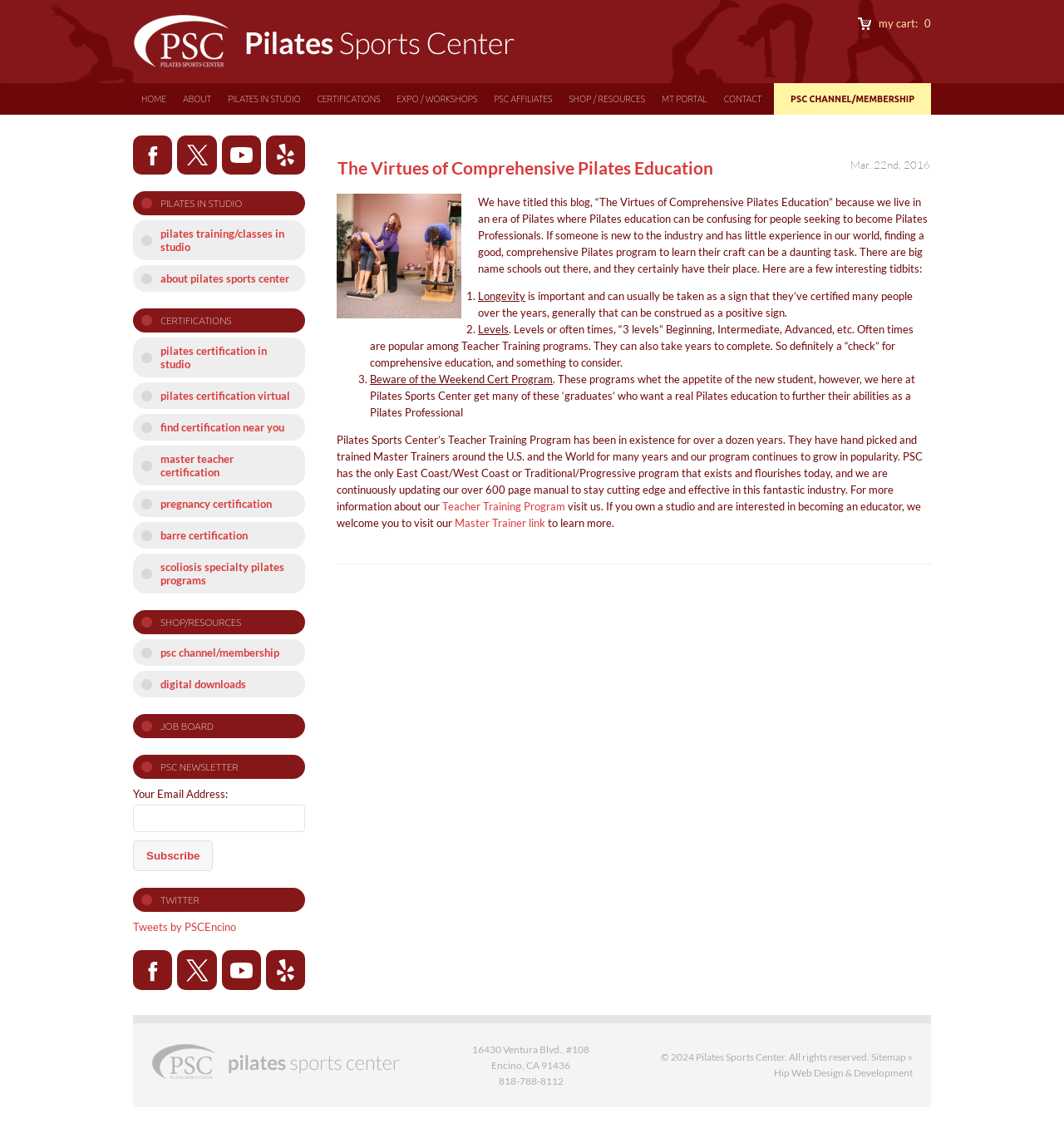Locate the bounding box coordinates for the element described below: "About Pilates Sports Center". The coordinates must be four float values between 0 and 1, formatted as [left, top, right, bottom].

[0.125, 0.235, 0.287, 0.259]